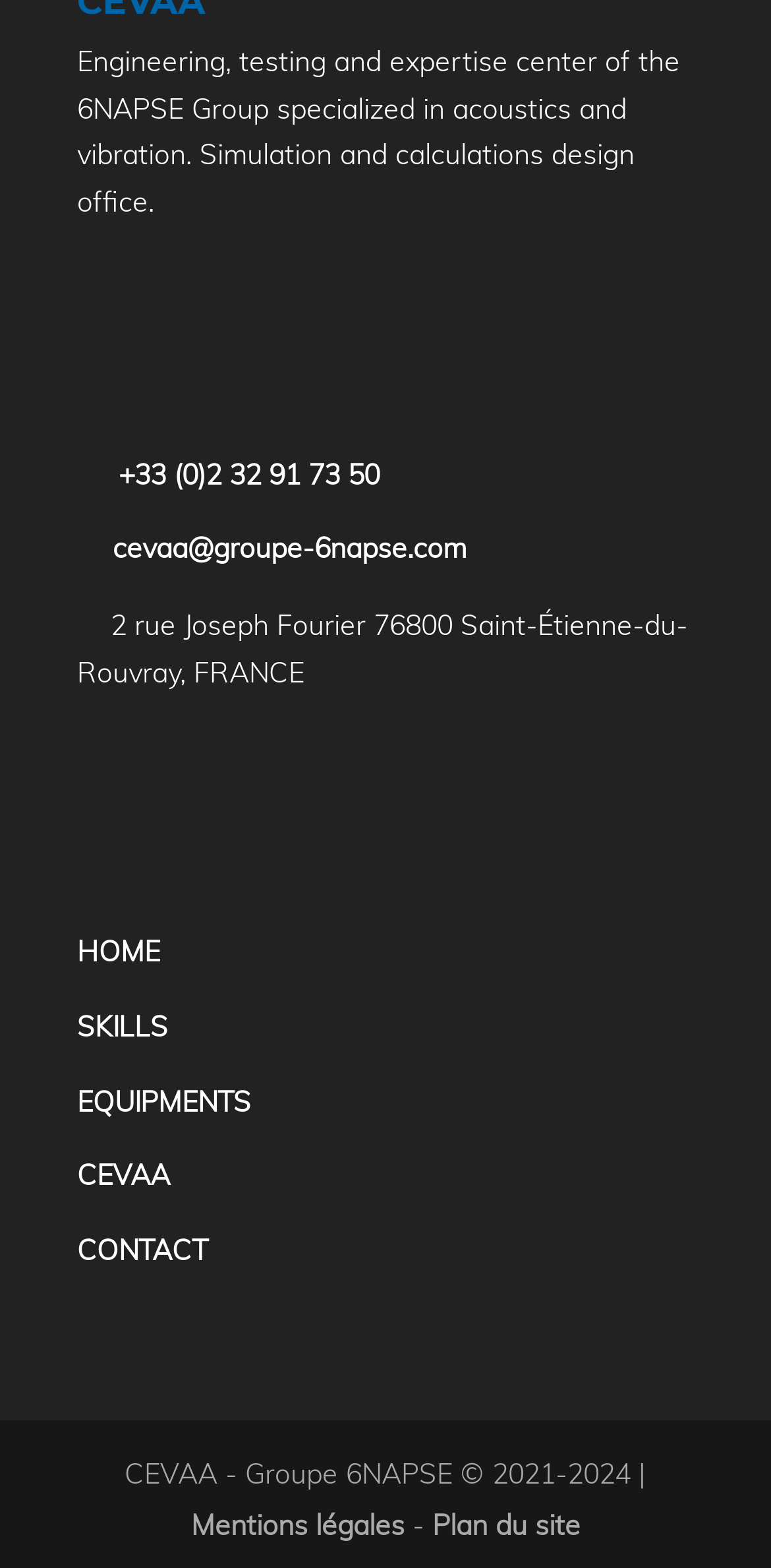Please find the bounding box coordinates of the section that needs to be clicked to achieve this instruction: "view the company's skills".

[0.1, 0.643, 0.218, 0.666]